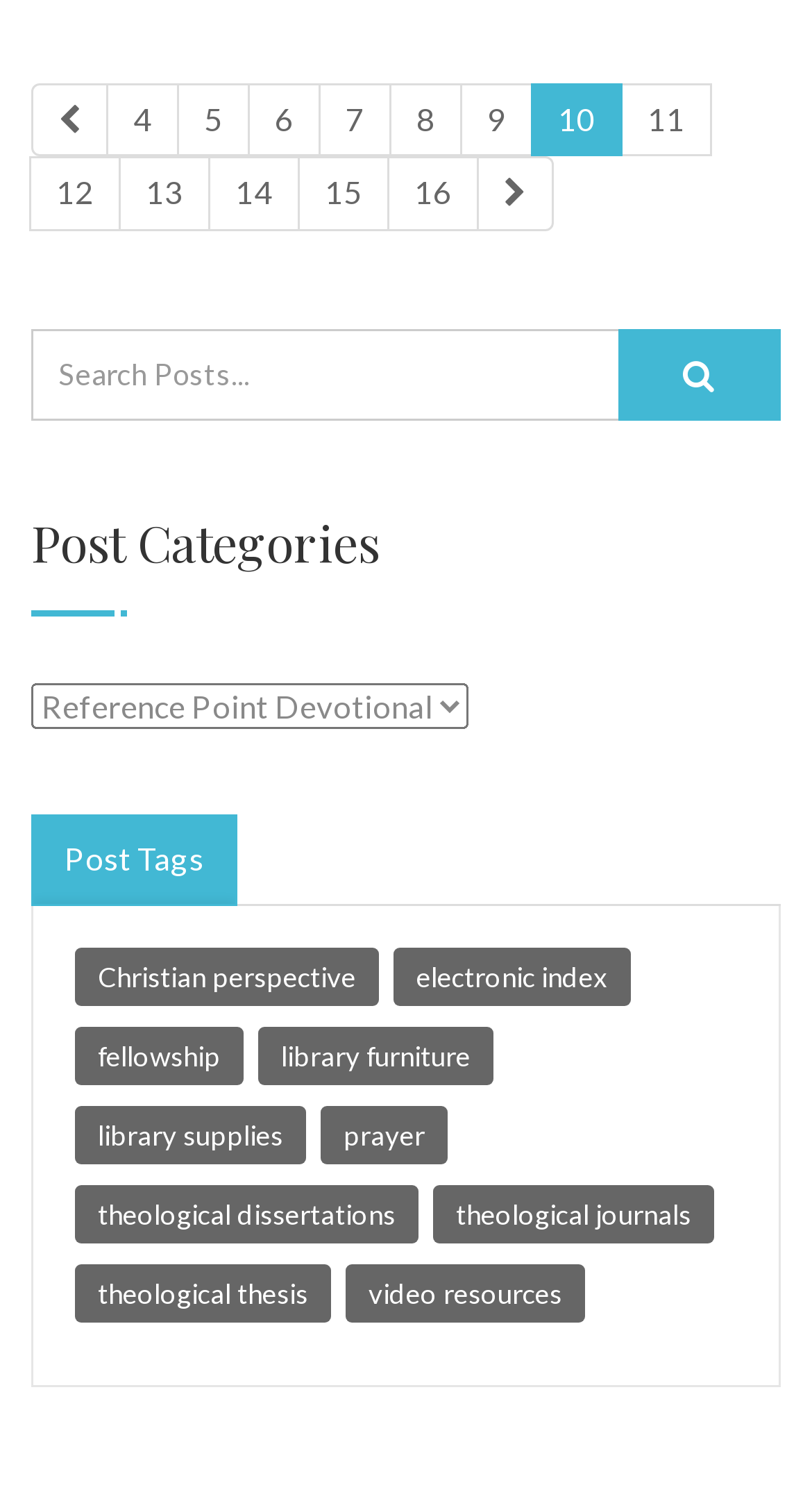Determine the bounding box coordinates of the clickable region to carry out the instruction: "select a post category".

[0.038, 0.458, 0.577, 0.488]